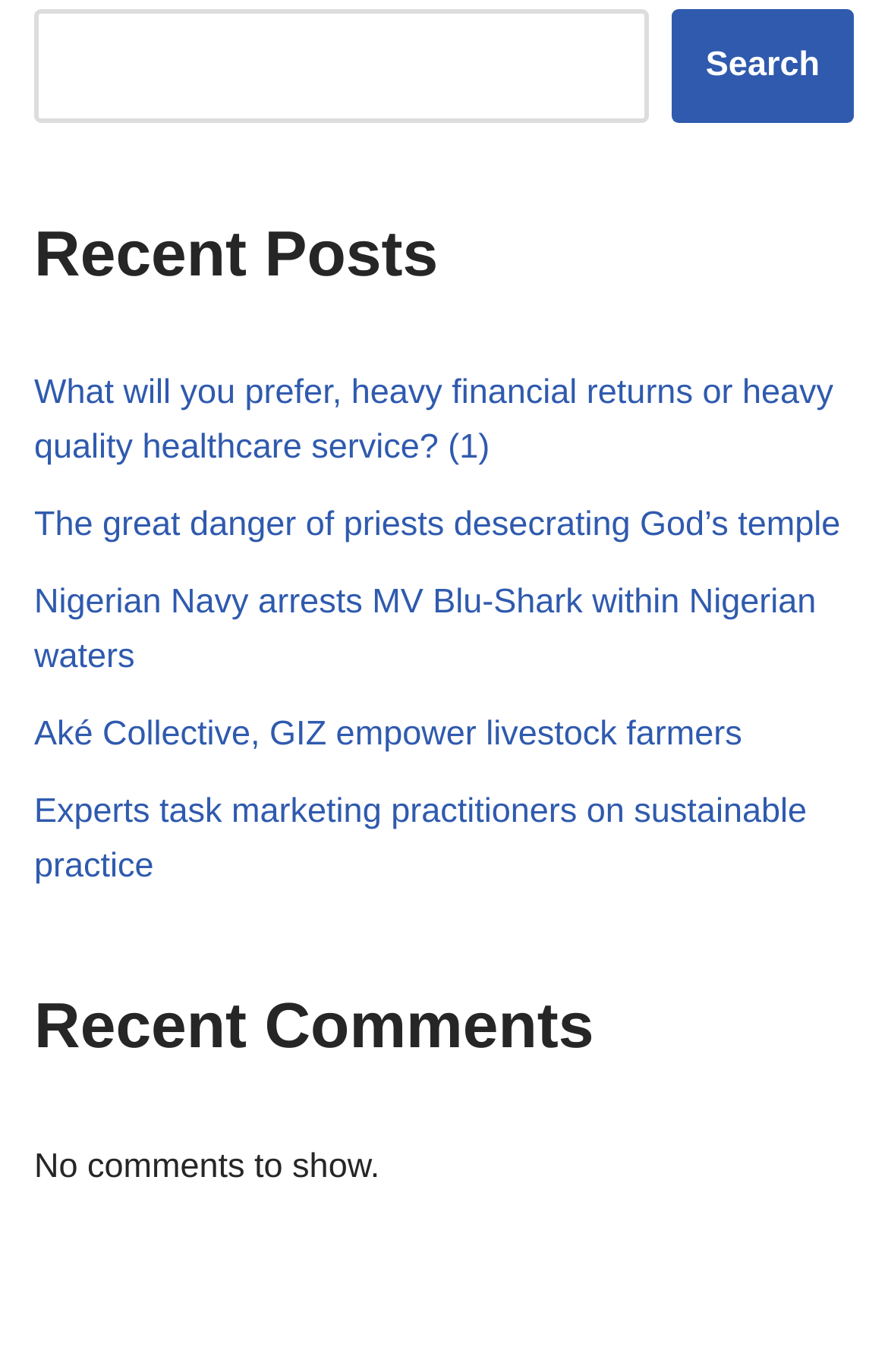How many headings are on this webpage?
Please give a detailed and elaborate explanation in response to the question.

There are two headings on this webpage, namely 'Recent Posts' and 'Recent Comments', which are used to categorize the content on the webpage.